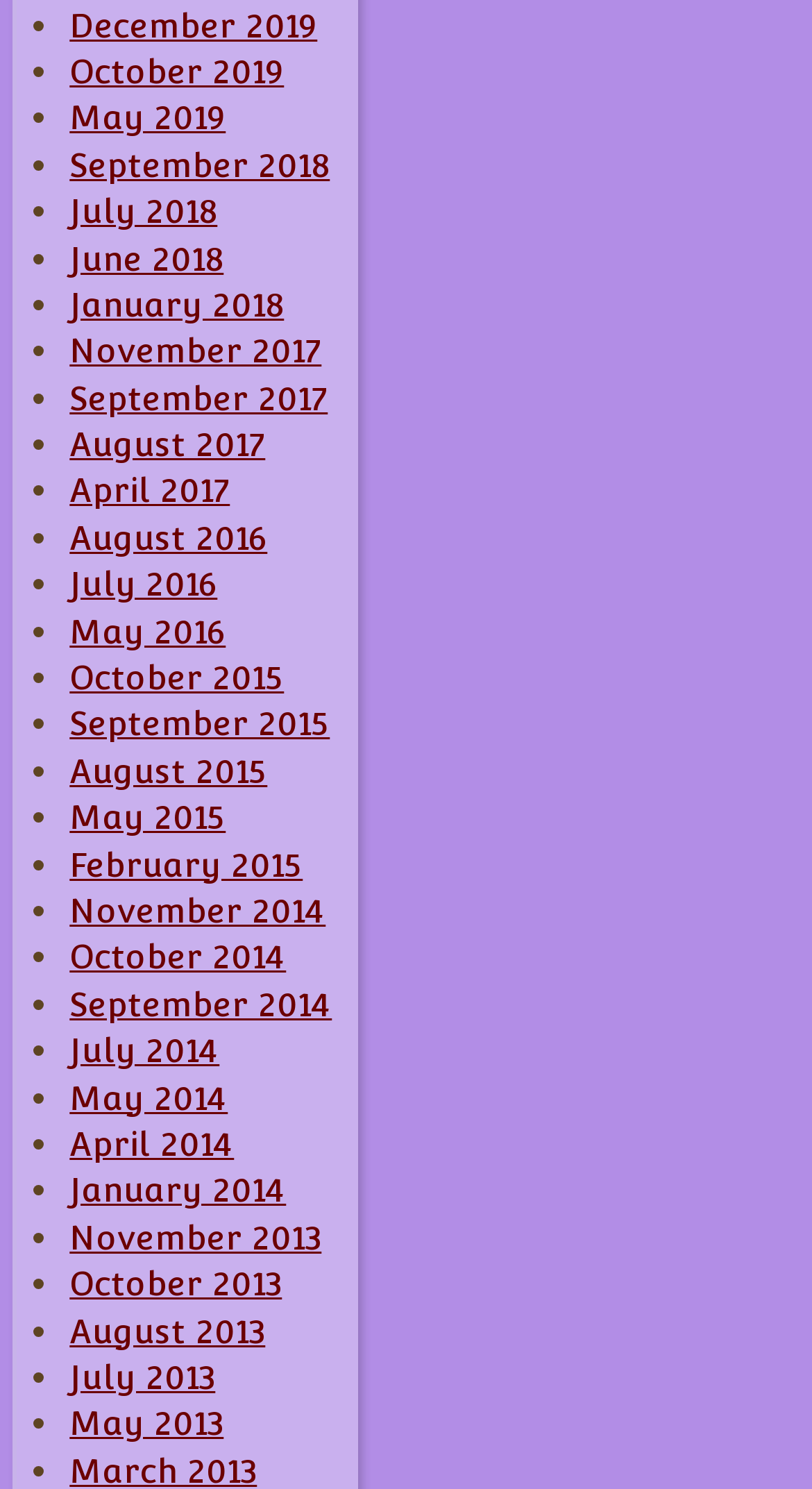Identify the bounding box coordinates for the element you need to click to achieve the following task: "View July 2018". The coordinates must be four float values ranging from 0 to 1, formatted as [left, top, right, bottom].

[0.086, 0.129, 0.268, 0.155]